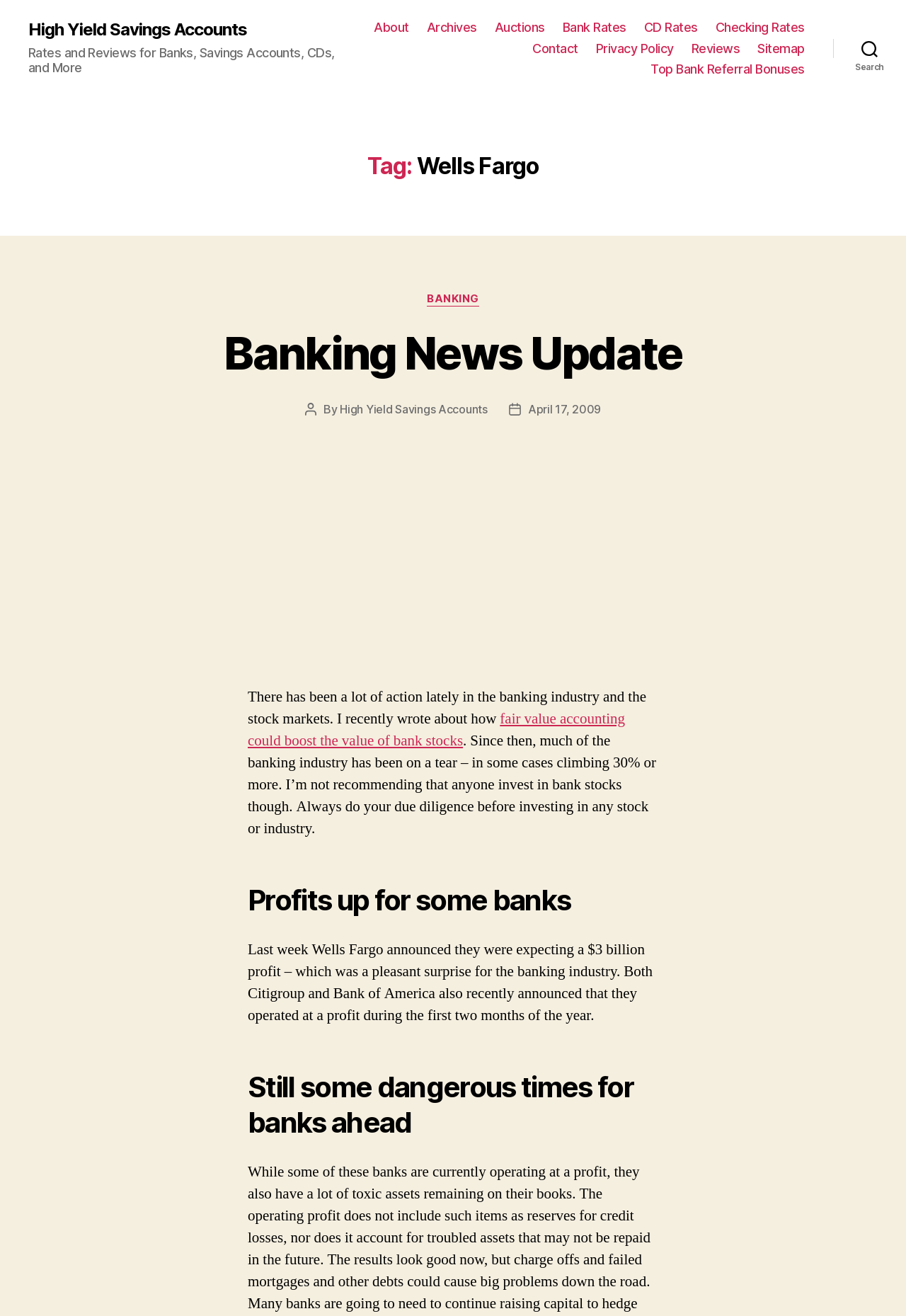Create a detailed narrative of the webpage’s visual and textual elements.

The webpage is about Wells Fargo Archives, specifically focusing on High Yield Savings Accounts. At the top, there is a link to "High Yield Savings Accounts" and a static text describing the webpage as "Rates and Reviews for Banks, Savings Accounts, CDs, and More". 

Below this, there is a horizontal navigation menu with 11 links, including "About", "Archives", "Auctions", "Bank Rates", "CD Rates", "Checking Rates", "Contact", "Privacy Policy", "Reviews", "Sitemap", and "Top Bank Referral Bonuses". 

On the right side of the navigation menu, there is a search button. 

The main content of the webpage is divided into sections. The first section has a heading "Tag: Wells Fargo" and a subheading "Banking News Update". Below this, there is a link to "Banking News Update" and some text describing the post, including the author and date. 

The main article starts with a static text describing the current situation in the banking industry and stock markets. There are several links and headings throughout the article, including "fair value accounting could boost the value of bank stocks", "Profits up for some banks", and "Still some dangerous times for banks ahead". The article discusses the recent performance of banks, including Wells Fargo, Citigroup, and Bank of America. 

On the left side of the article, there is an iframe containing an advertisement.